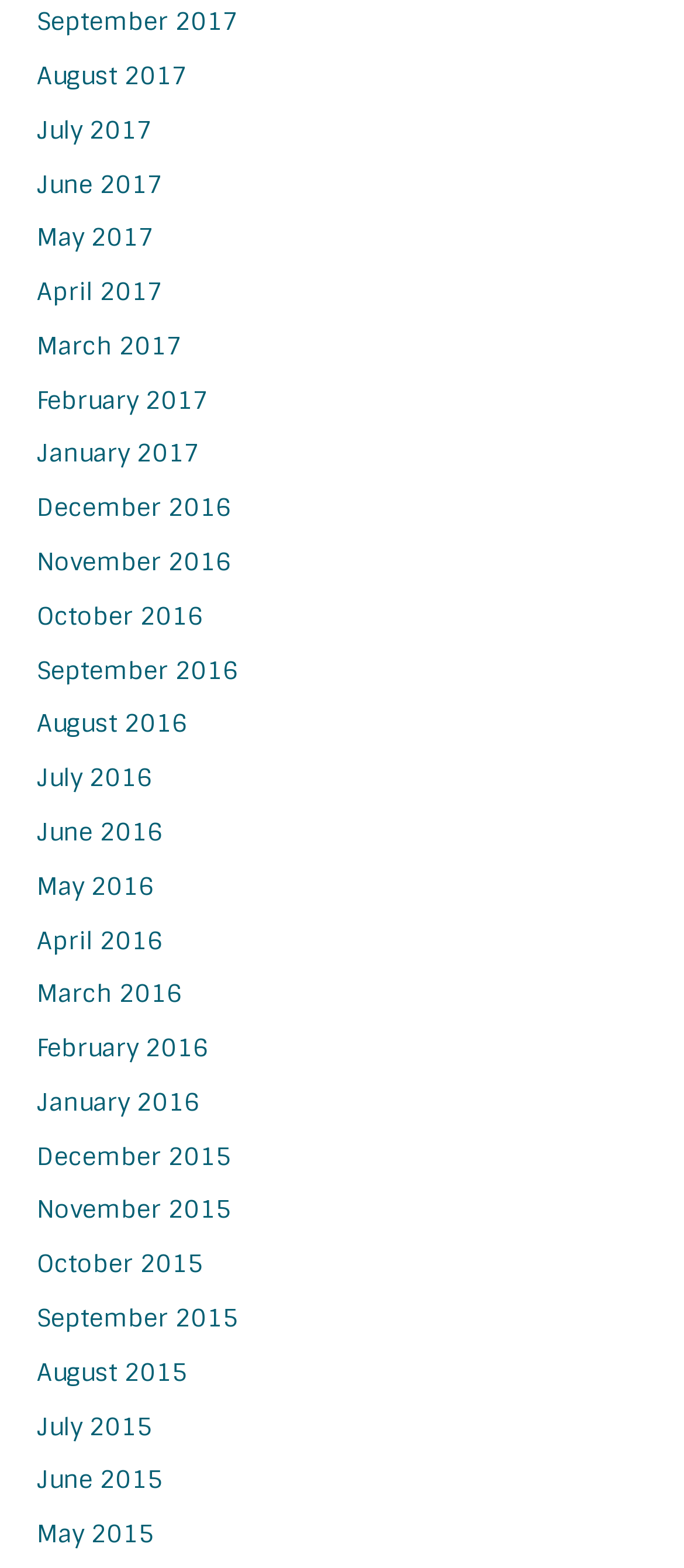What is the pattern of the month listing?
Using the information from the image, provide a comprehensive answer to the question.

I observed the links on the webpage and found that the months are listed in descending order, with the most recent month (September 2017) at the top and the earliest month (May 2015) at the bottom.